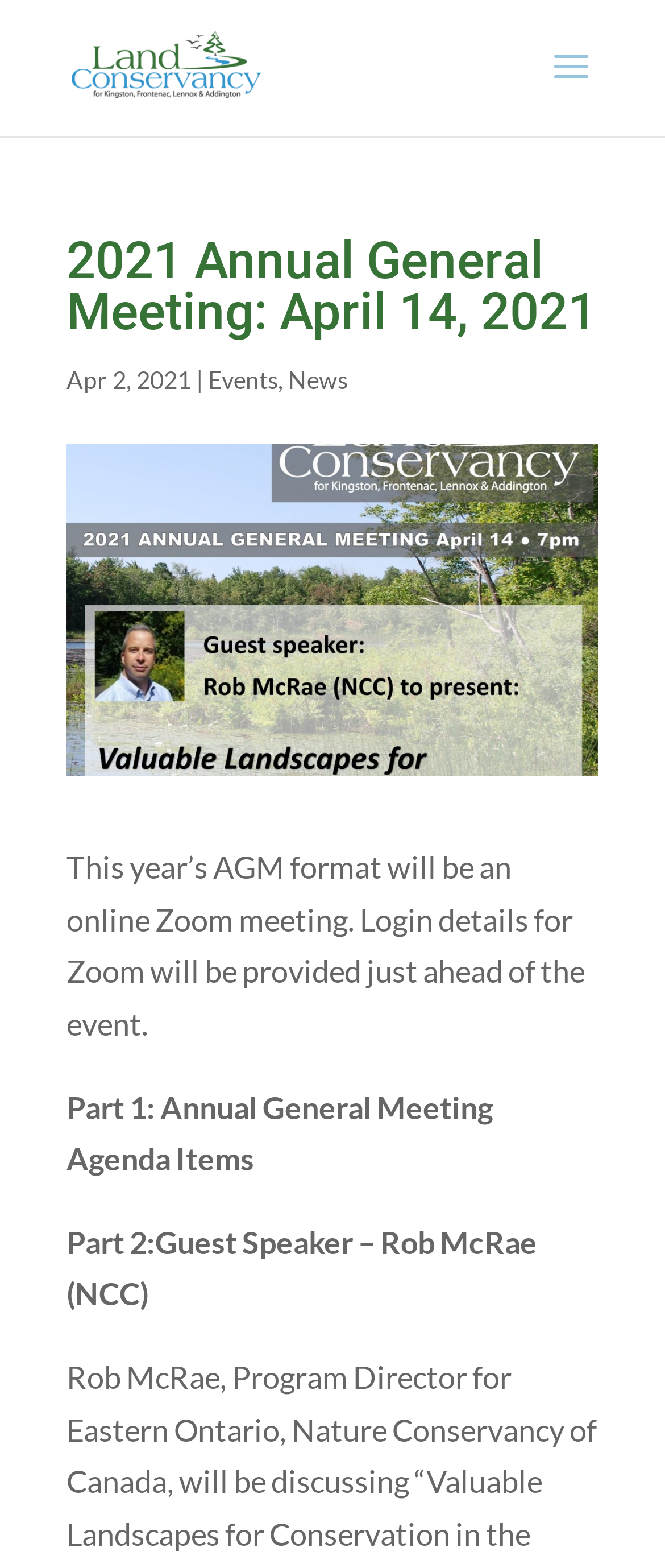Please reply to the following question with a single word or a short phrase:
What is the date of the AGM?

April 14, 2021